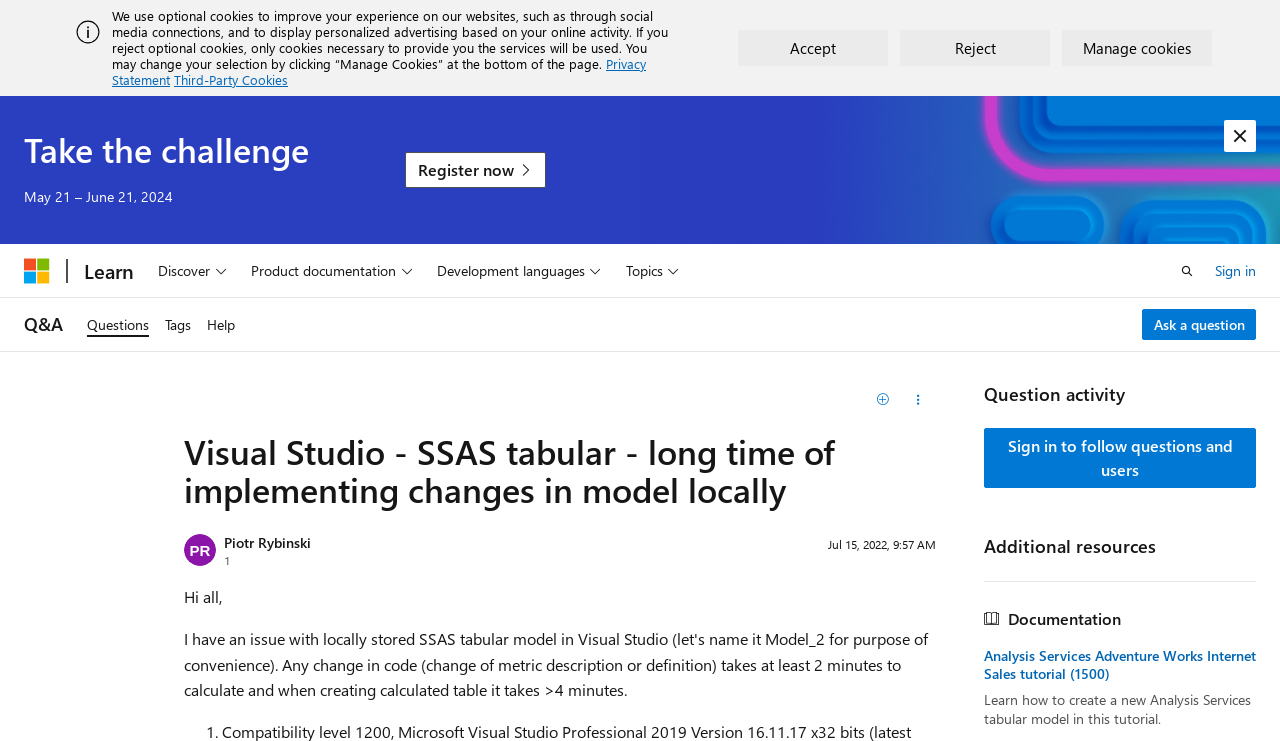What is the reputation points of the question asker?
Refer to the image and give a detailed answer to the question.

The reputation points of the question asker is 1, as indicated by the text '1' next to the 'Reputation points' label.